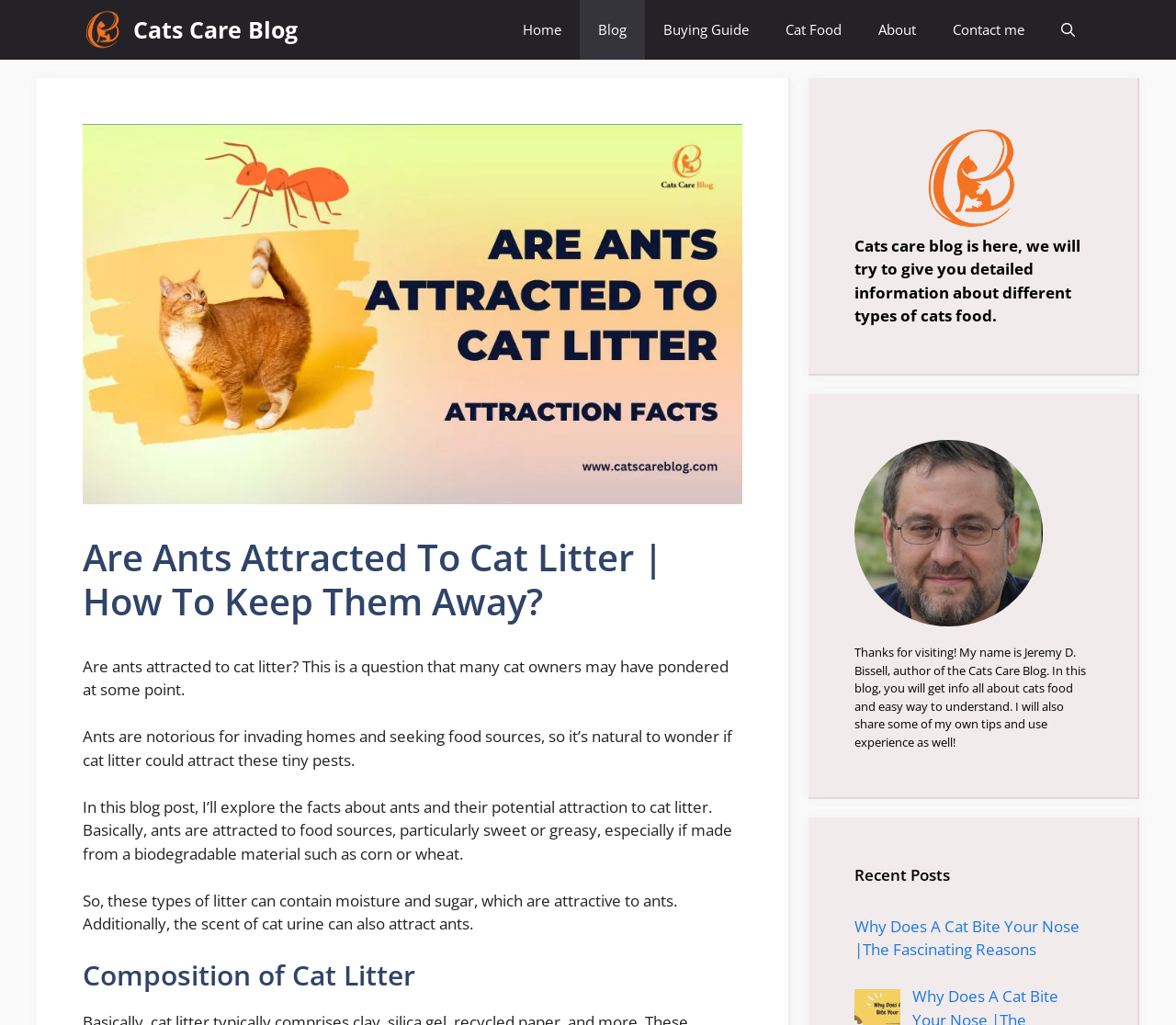Kindly determine the bounding box coordinates of the area that needs to be clicked to fulfill this instruction: "Read the 'Composition of Cat Litter' section".

[0.07, 0.936, 0.631, 0.968]